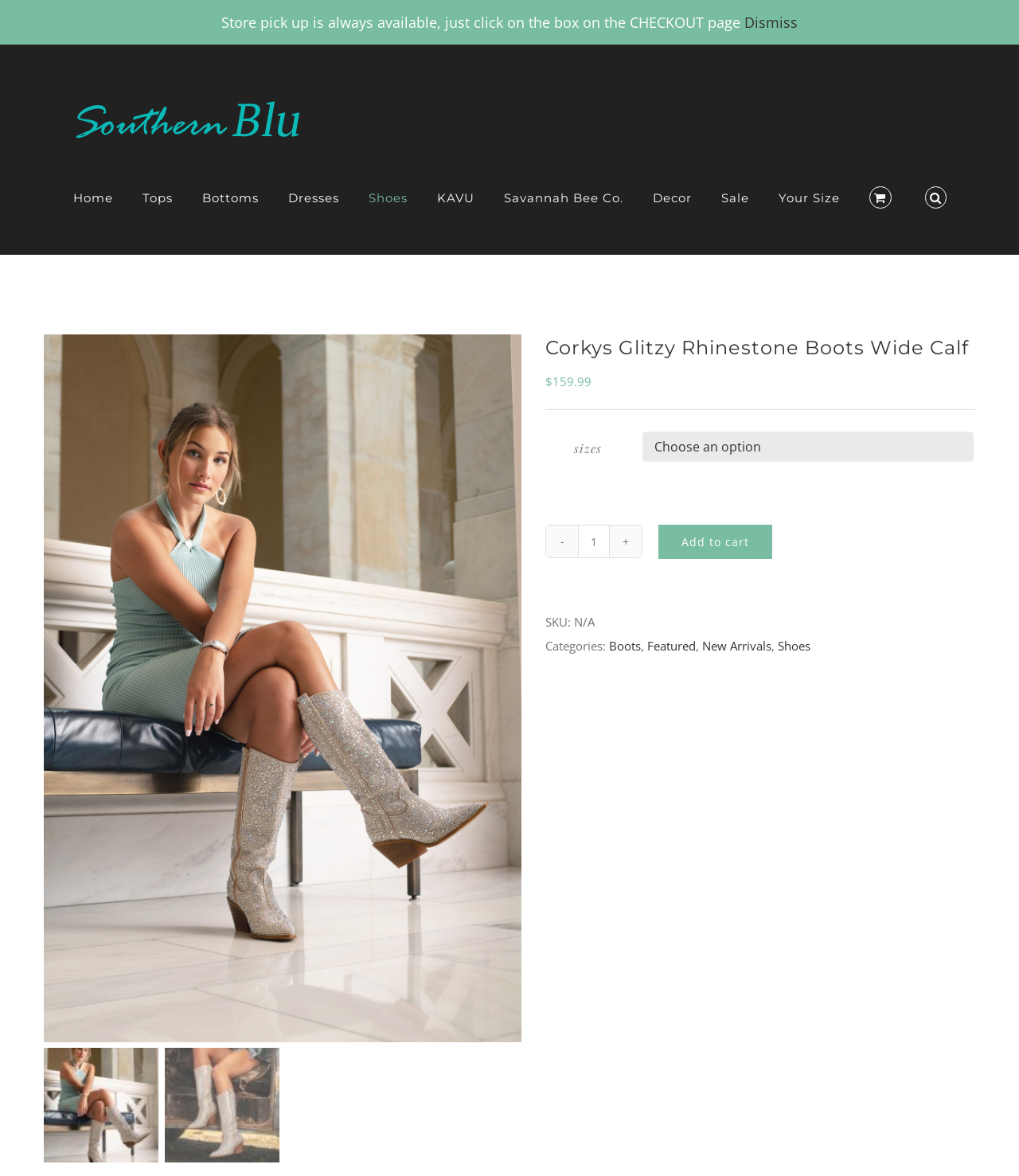Answer the question below in one word or phrase:
What is the purpose of the 'Search' button?

Search products